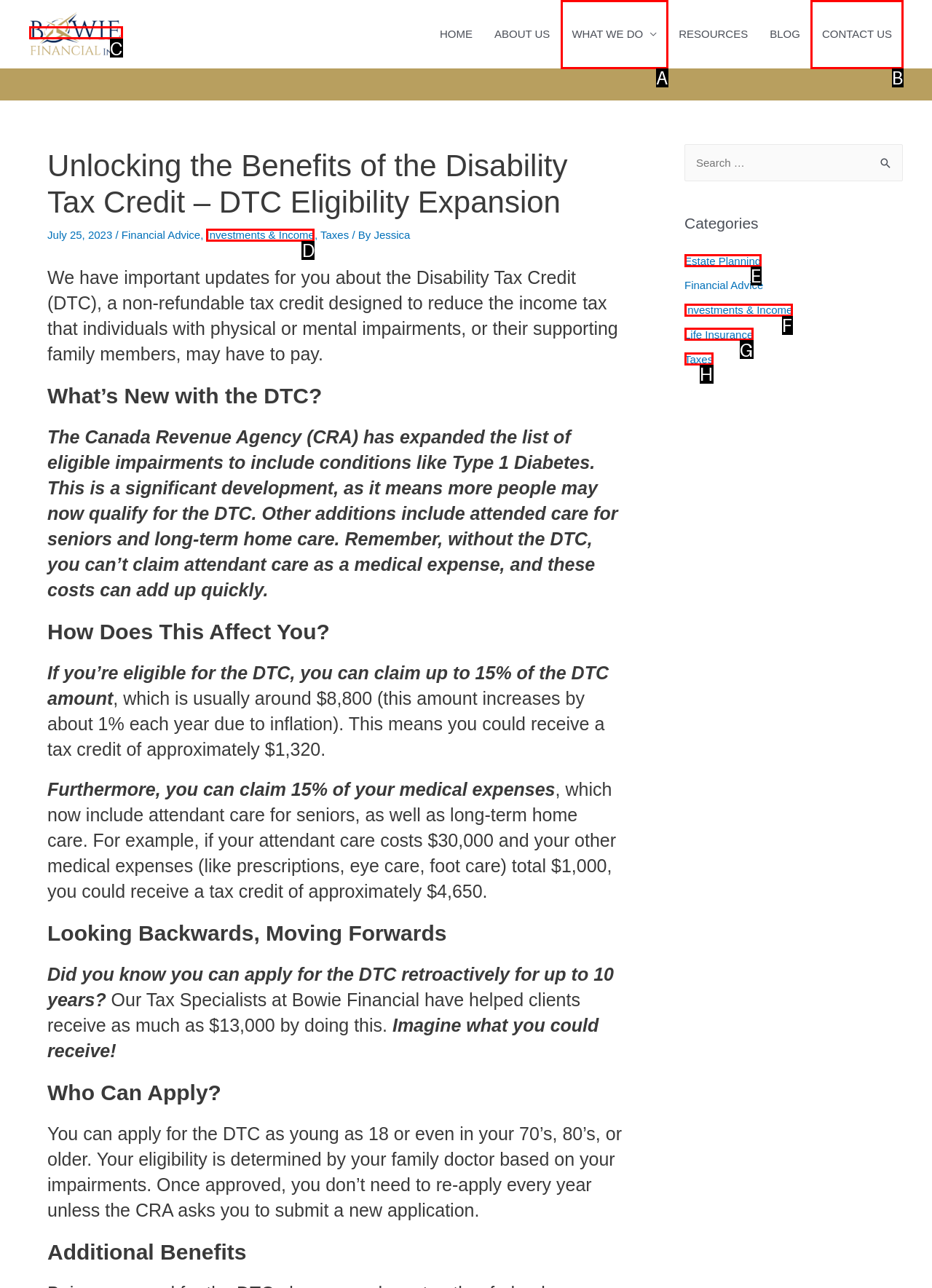Find the HTML element that corresponds to the description: WHAT WE DO. Indicate your selection by the letter of the appropriate option.

A